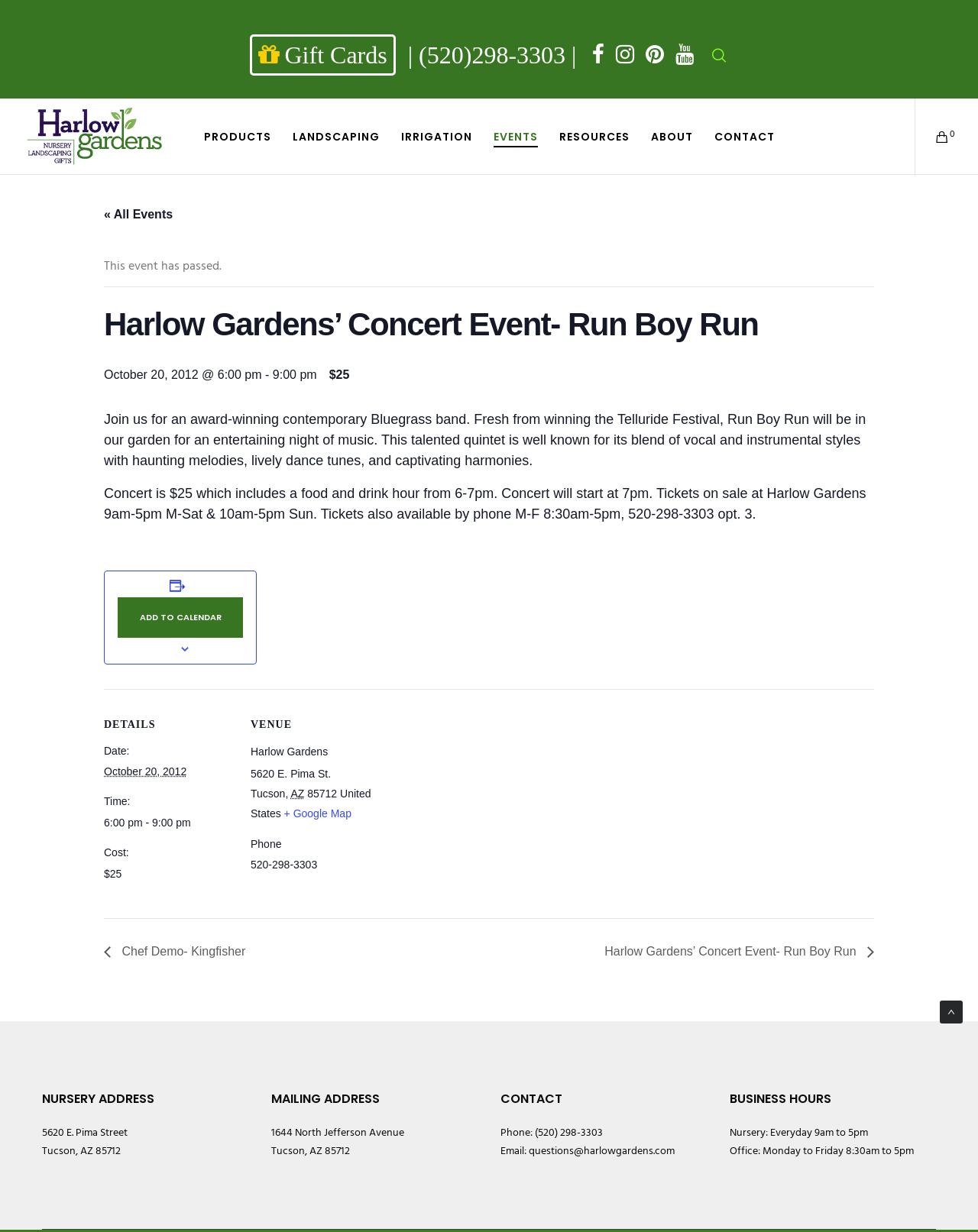Find the bounding box coordinates of the clickable region needed to perform the following instruction: "Click on the 'ADD TO CALENDAR' button". The coordinates should be provided as four float numbers between 0 and 1, i.e., [left, top, right, bottom].

[0.12, 0.485, 0.249, 0.518]